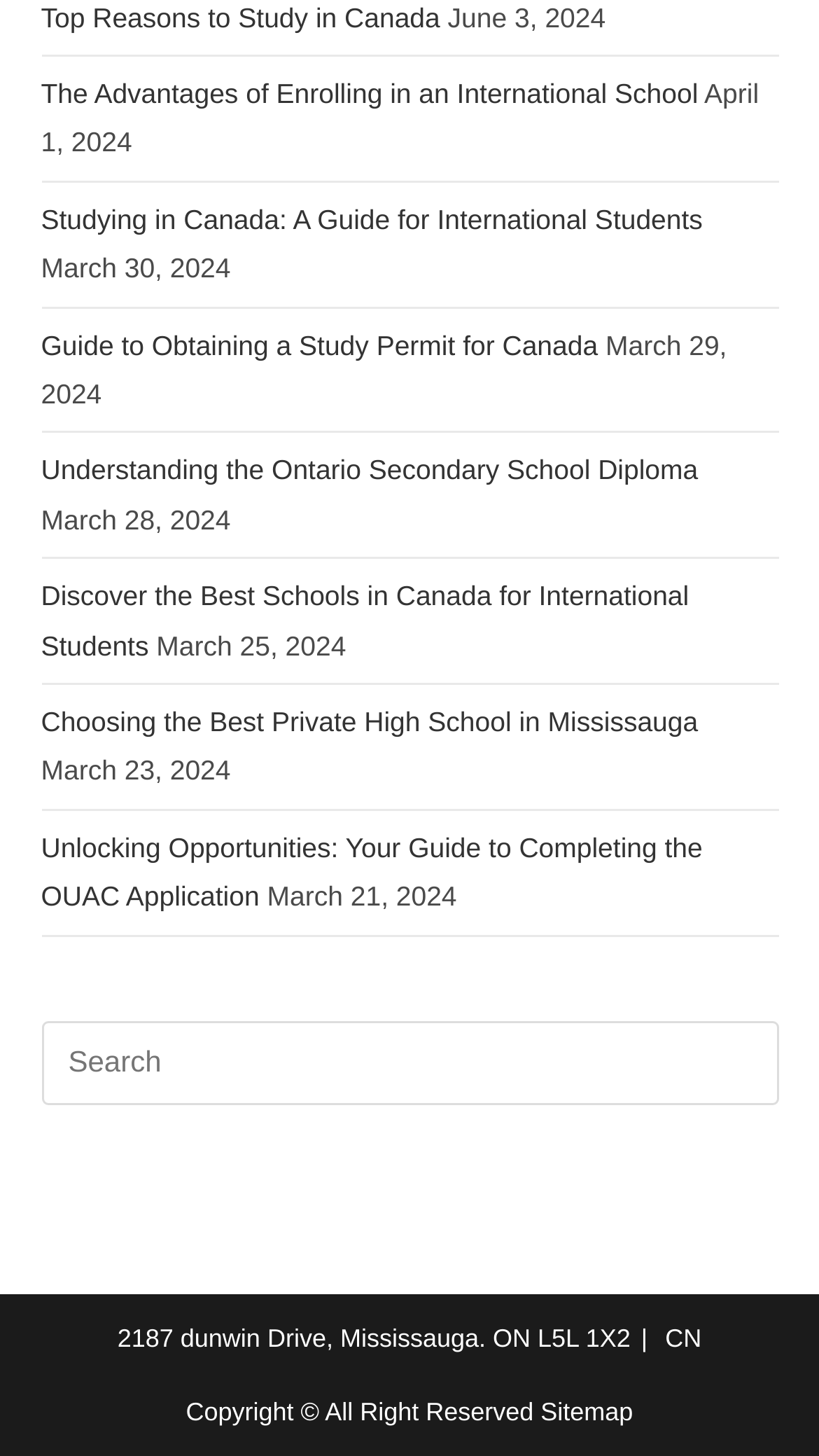Using the information in the image, give a detailed answer to the following question: What is the date of the latest article?

I looked at the StaticText elements with dates and found the latest one, which is 'June 3, 2024'.